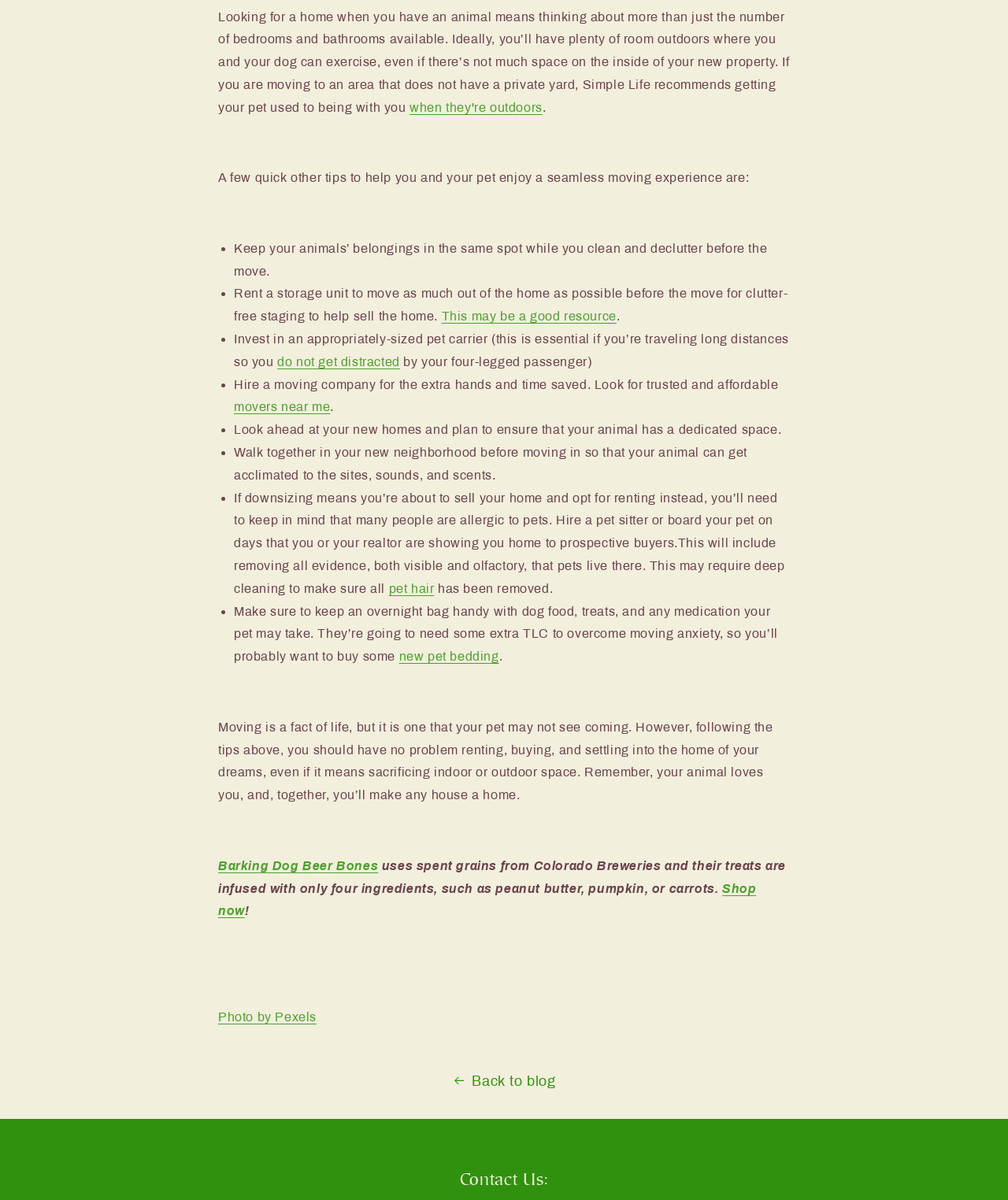Given the element description movers near me, specify the bounding box coordinates of the corresponding UI element in the format (top-left x, top-left y, bottom-right x, bottom-right y). All values must be between 0 and 1.

[0.232, 0.334, 0.328, 0.345]